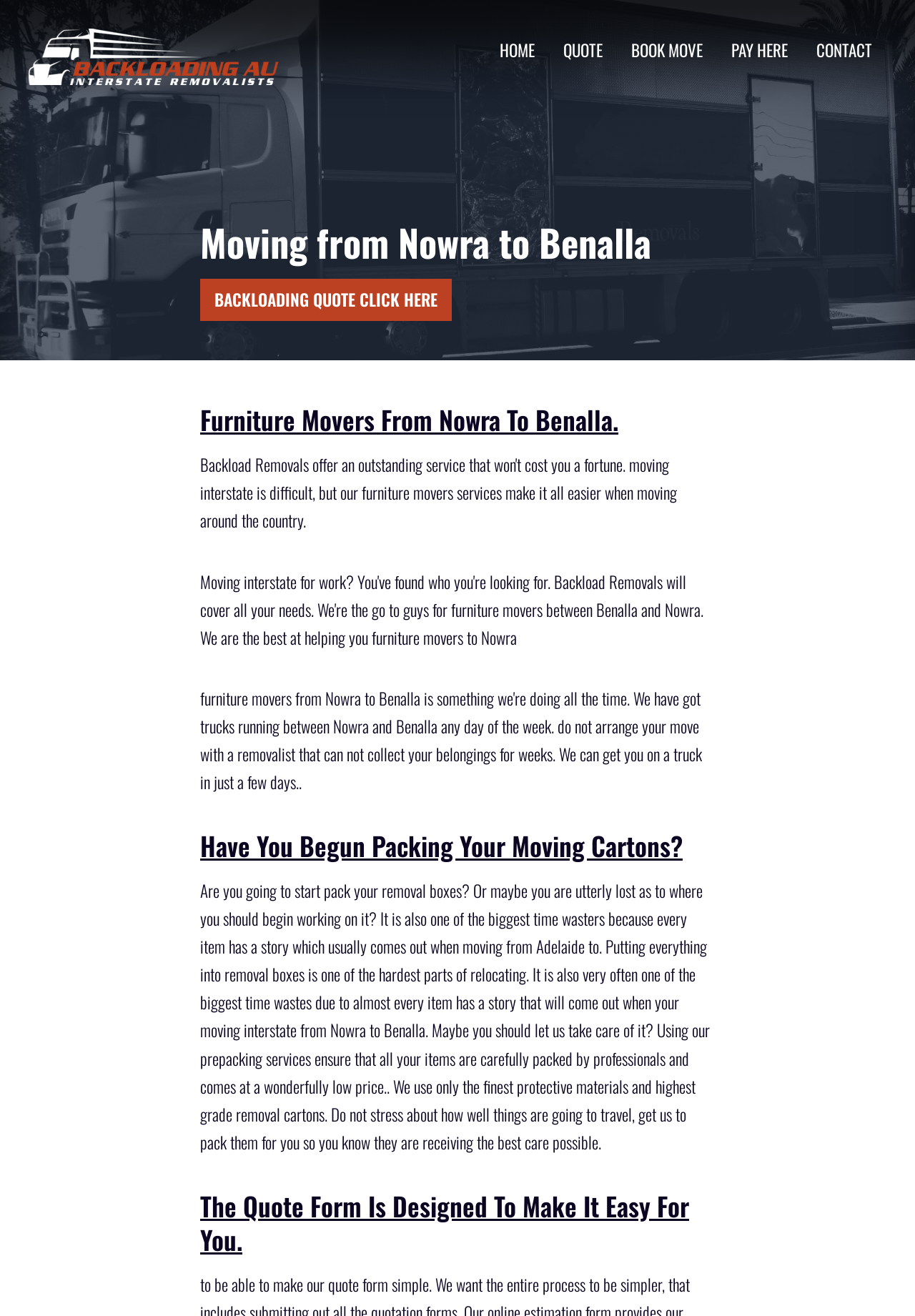Extract the main headline from the webpage and generate its text.

Moving from Nowra to Benalla